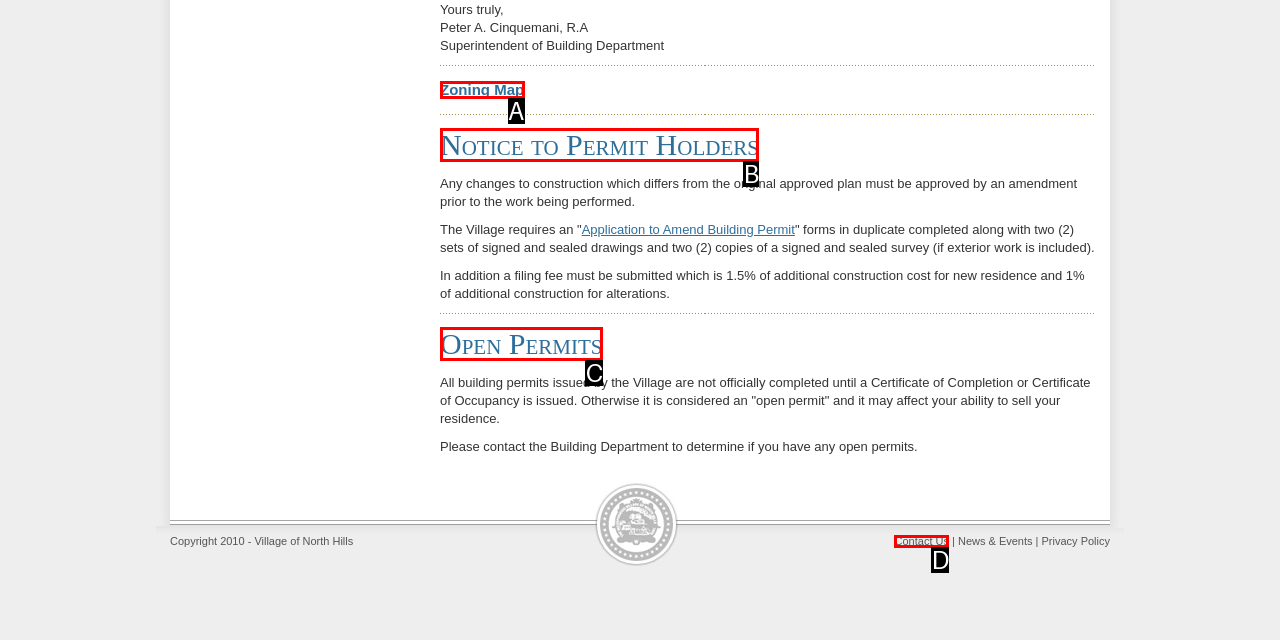Identify the letter corresponding to the UI element that matches this description: Notice to Permit Holders
Answer using only the letter from the provided options.

B